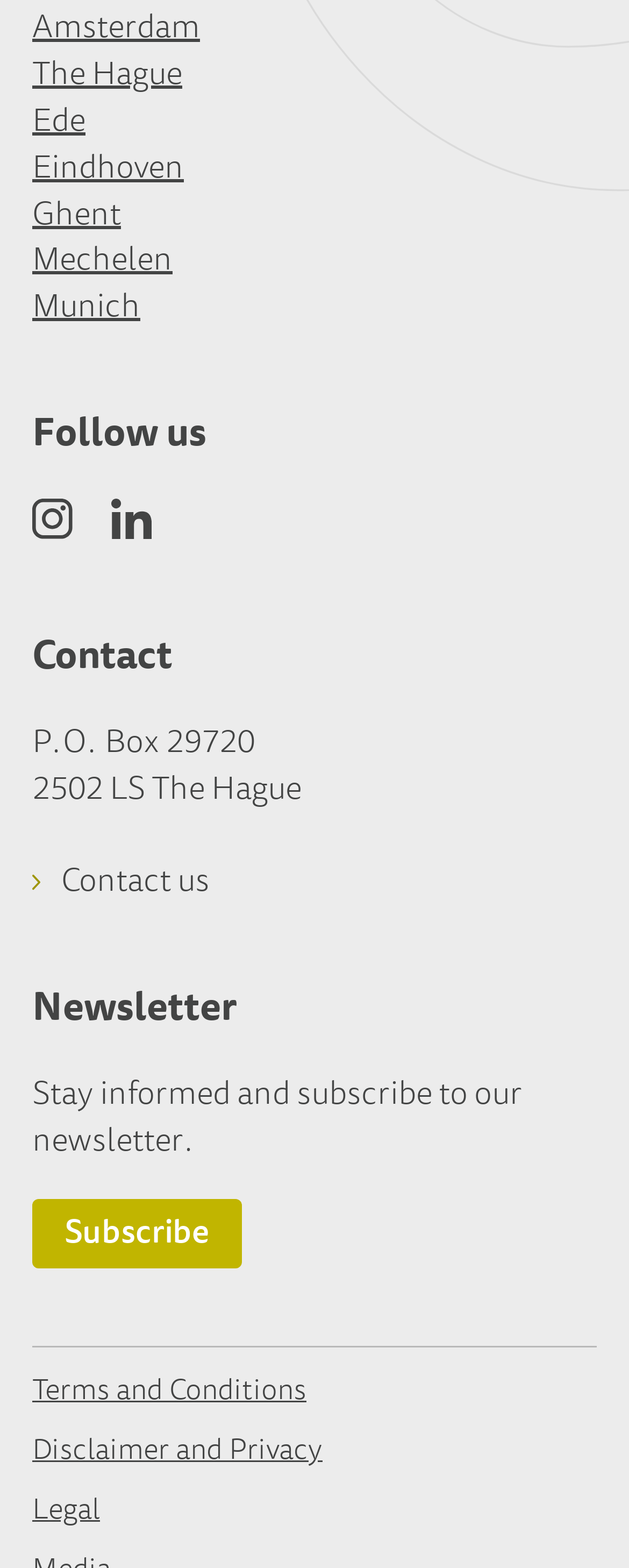Locate the bounding box coordinates of the area that needs to be clicked to fulfill the following instruction: "View Terms and Conditions". The coordinates should be in the format of four float numbers between 0 and 1, namely [left, top, right, bottom].

[0.051, 0.874, 0.949, 0.904]